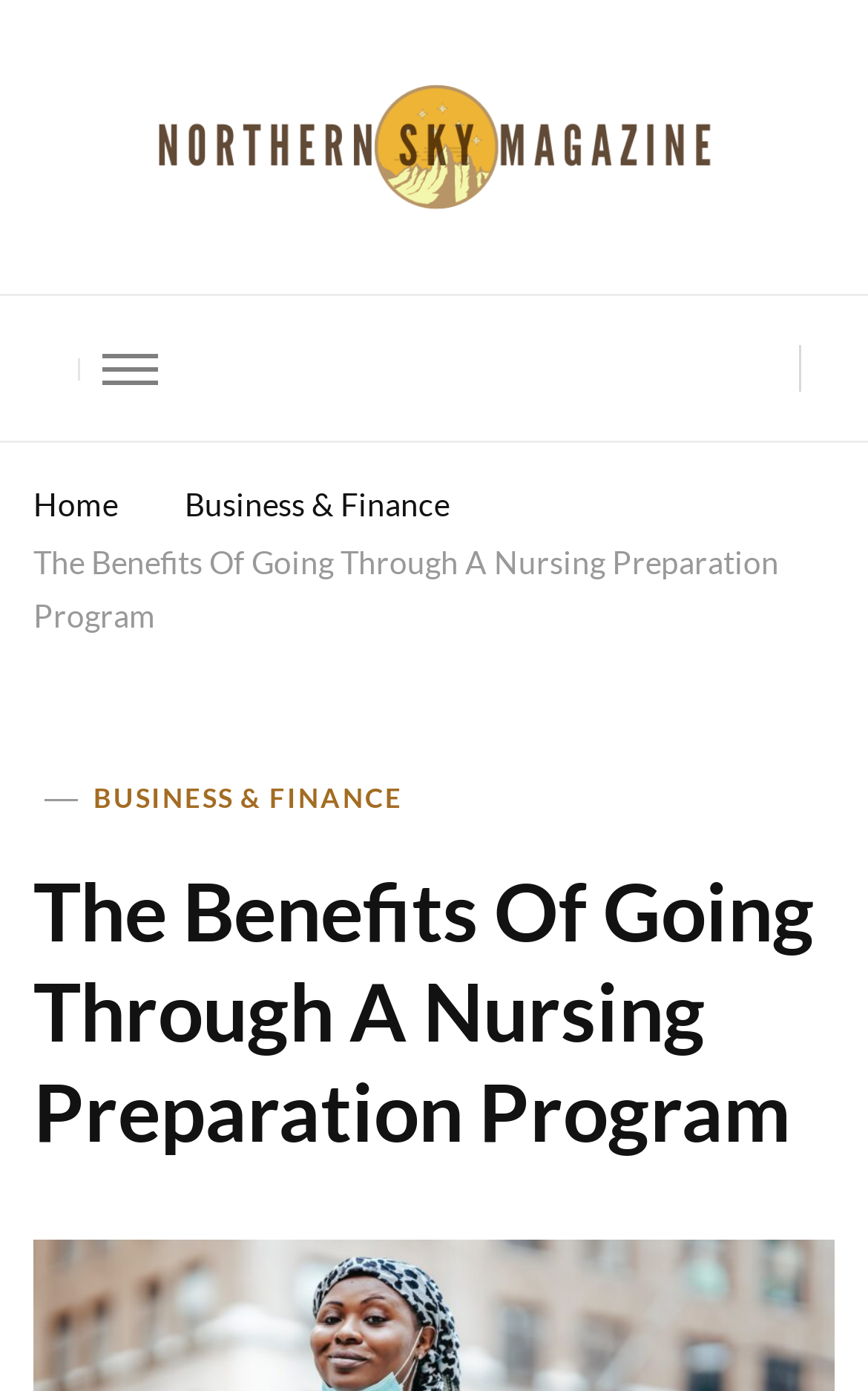Can you give a comprehensive explanation to the question given the content of the image?
What is the title of the current article?

I found the title of the current article by looking at the heading element, which is the largest text on the webpage, and it says 'The Benefits Of Going Through A Nursing Preparation Program'.